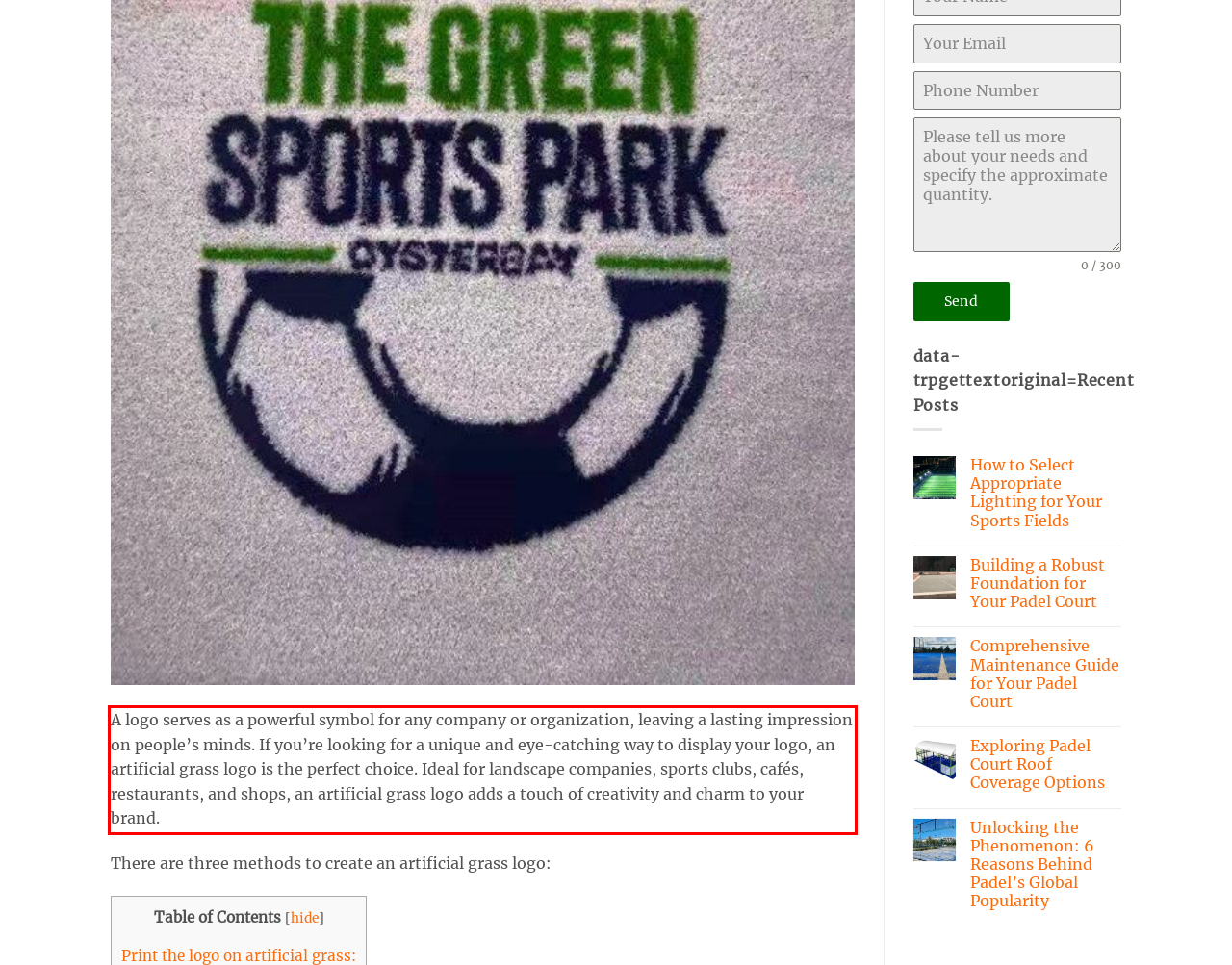View the screenshot of the webpage and identify the UI element surrounded by a red bounding box. Extract the text contained within this red bounding box.

A logo serves as a powerful symbol for any company or organization, leaving a lasting impression on people’s minds. If you’re looking for a unique and eye-catching way to display your logo, an artificial grass logo is the perfect choice. Ideal for landscape companies, sports clubs, cafés, restaurants, and shops, an artificial grass logo adds a touch of creativity and charm to your brand.